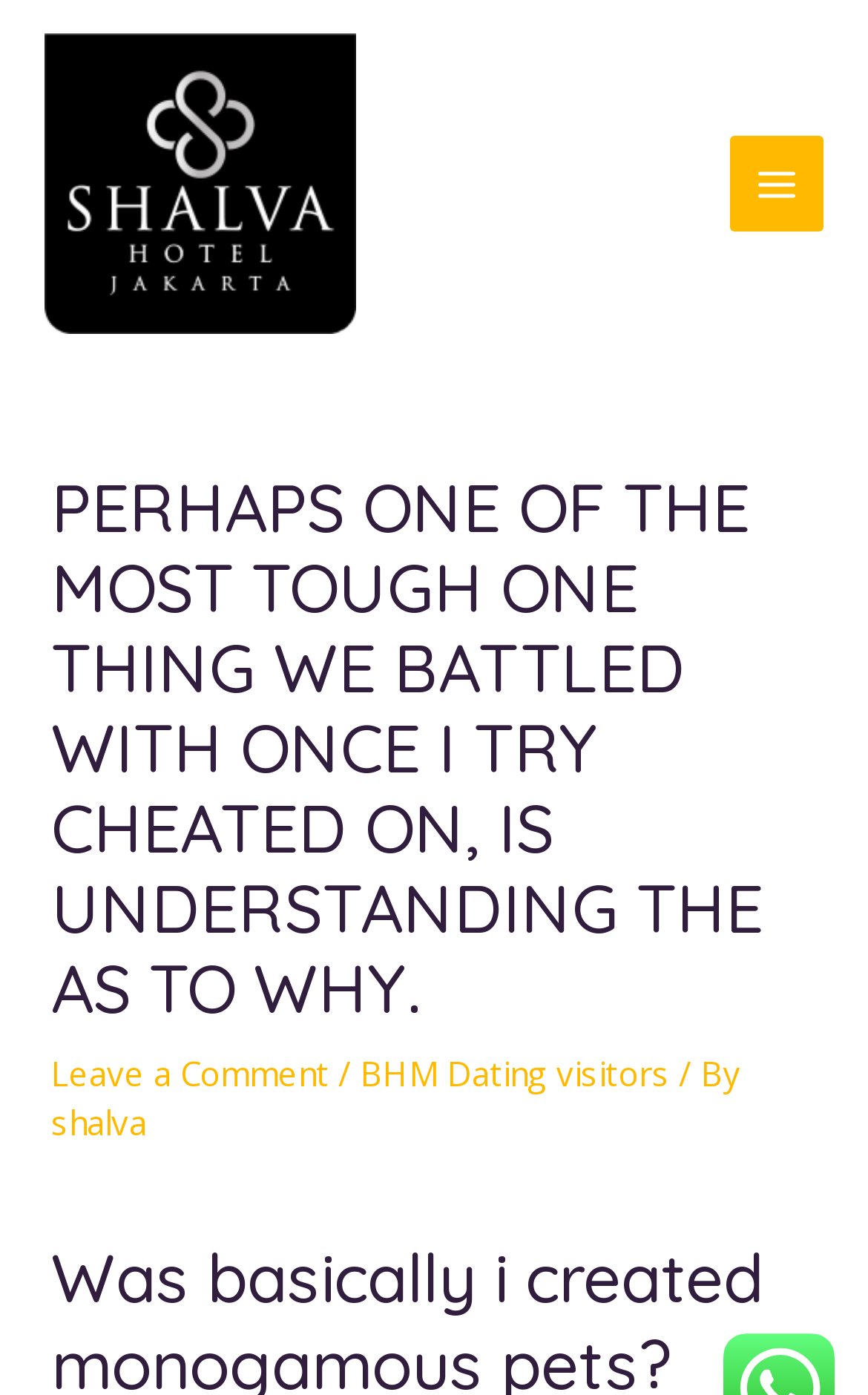Using the information in the image, give a comprehensive answer to the question: 
How many links are in the main header?

The main header contains three links: 'Leave a Comment', 'BHM Dating visitors', and 'shalva'. These links can be found within the HeaderAsNonLandmark element.